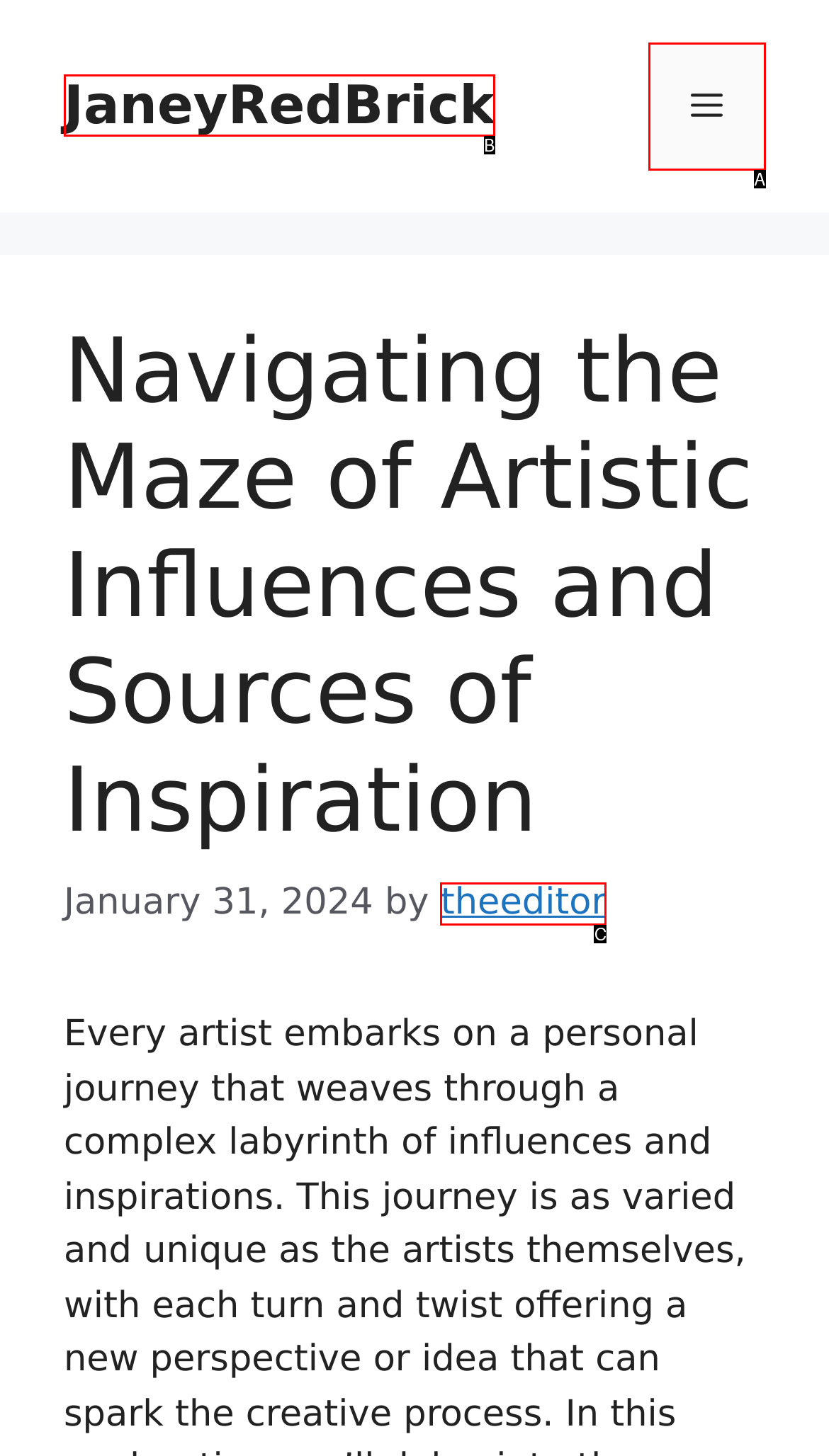From the provided choices, determine which option matches the description: Menu. Respond with the letter of the correct choice directly.

A